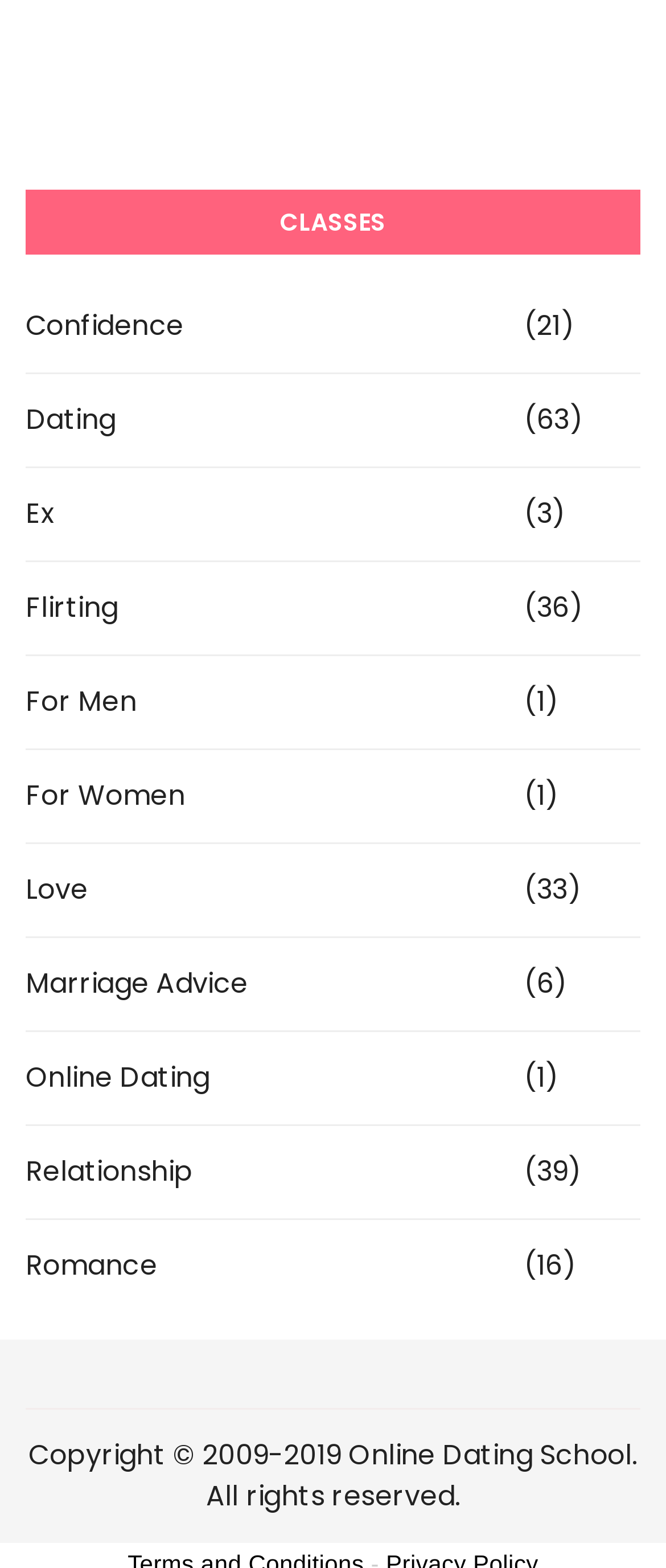Please specify the bounding box coordinates in the format (top-left x, top-left y, bottom-right x, bottom-right y), with values ranging from 0 to 1. Identify the bounding box for the UI component described as follows: Ex

[0.038, 0.315, 0.777, 0.341]